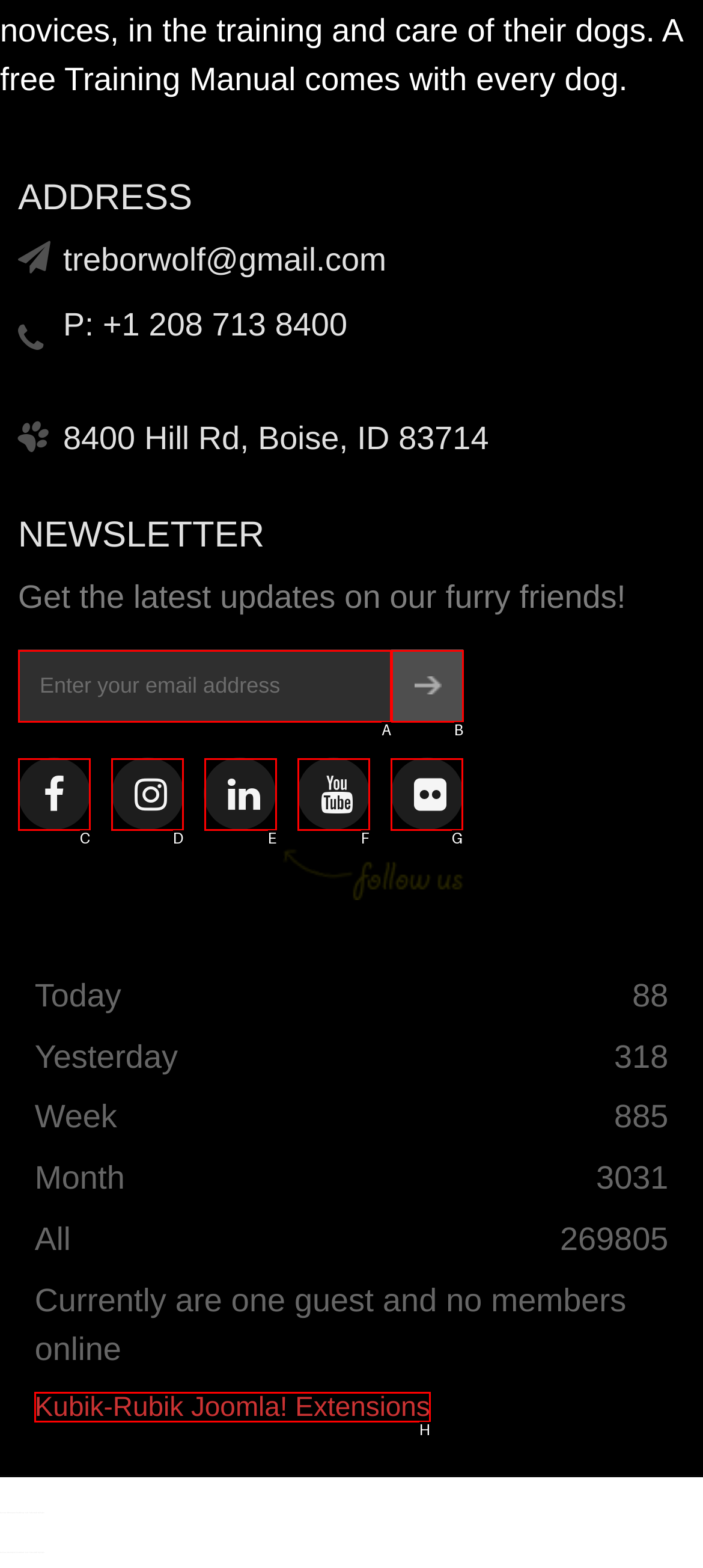Based on the task: Visit Kubik-Rubik Joomla! Extensions, which UI element should be clicked? Answer with the letter that corresponds to the correct option from the choices given.

H